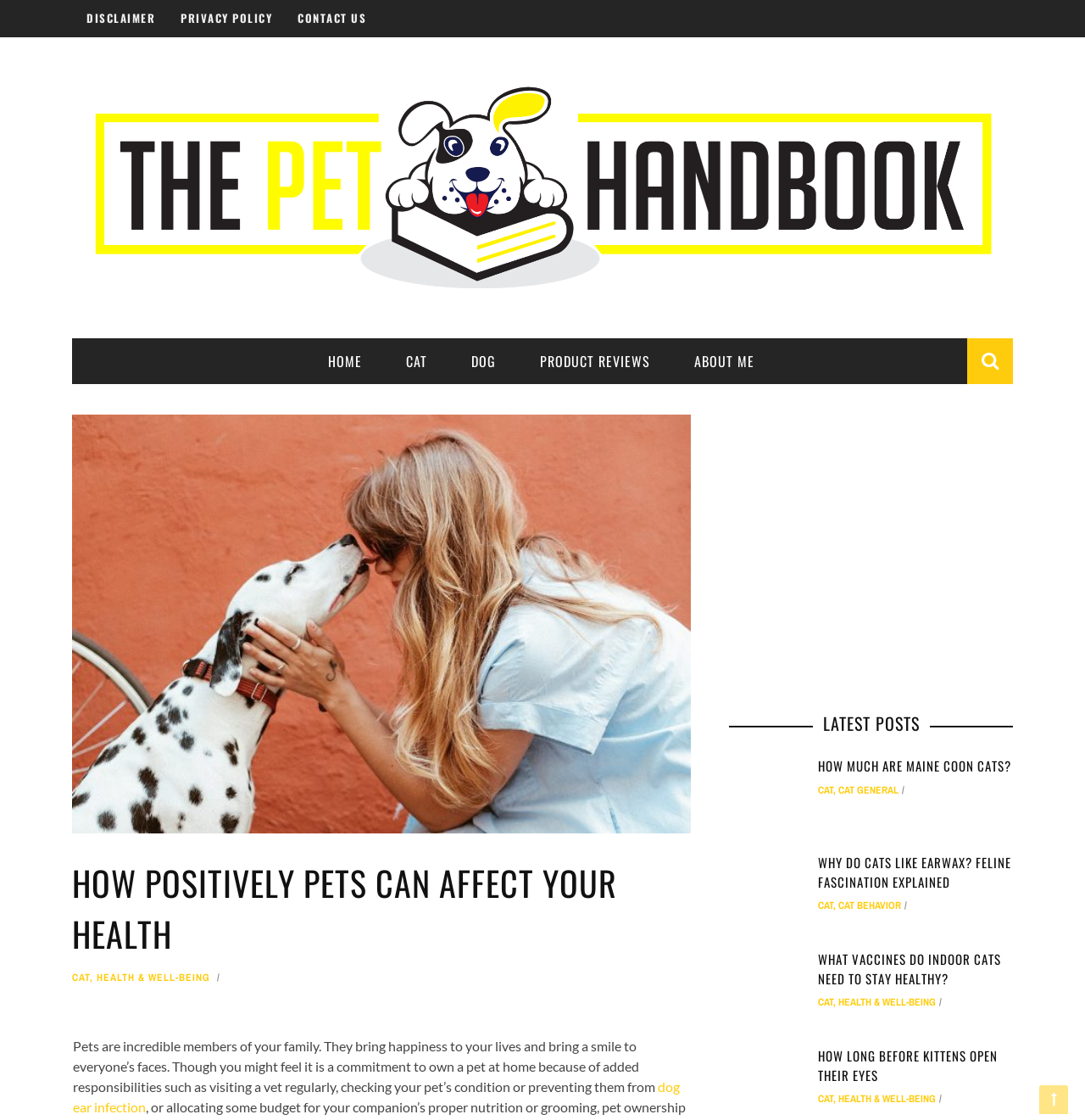Answer the following query concisely with a single word or phrase:
What is the purpose of the 'LATEST POSTS' section?

To showcase recent articles